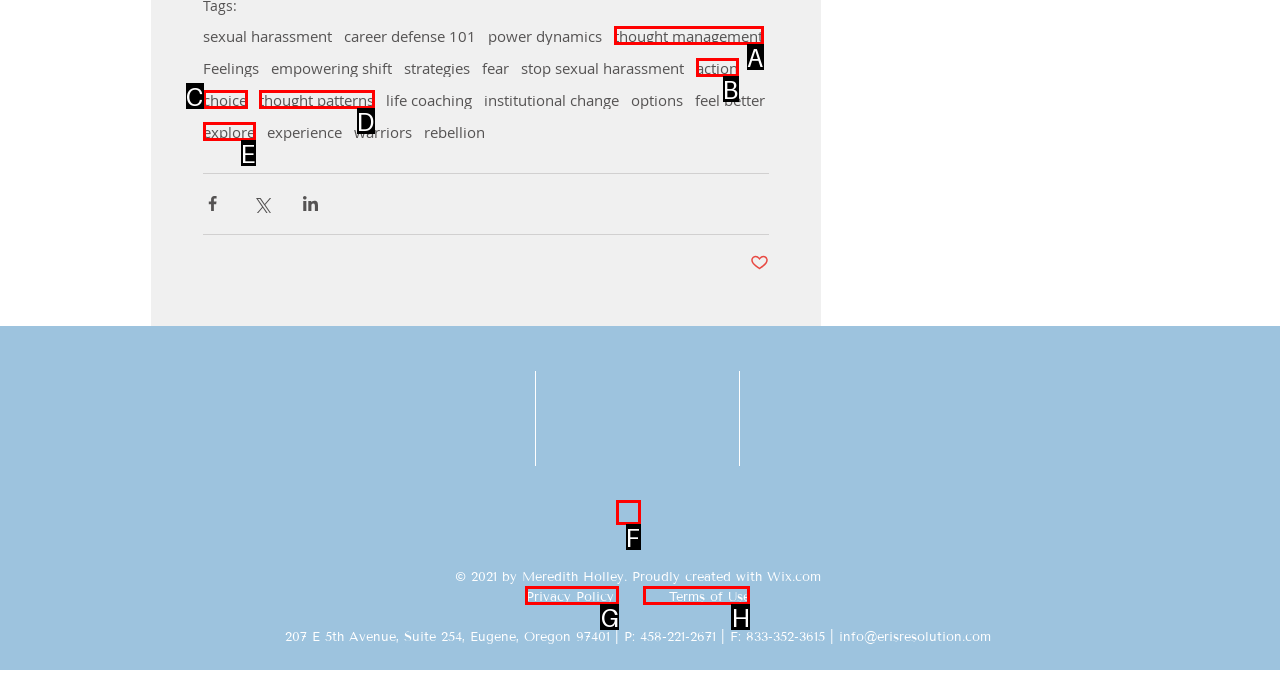Tell me which option best matches the description: Terms of Use
Answer with the option's letter from the given choices directly.

H